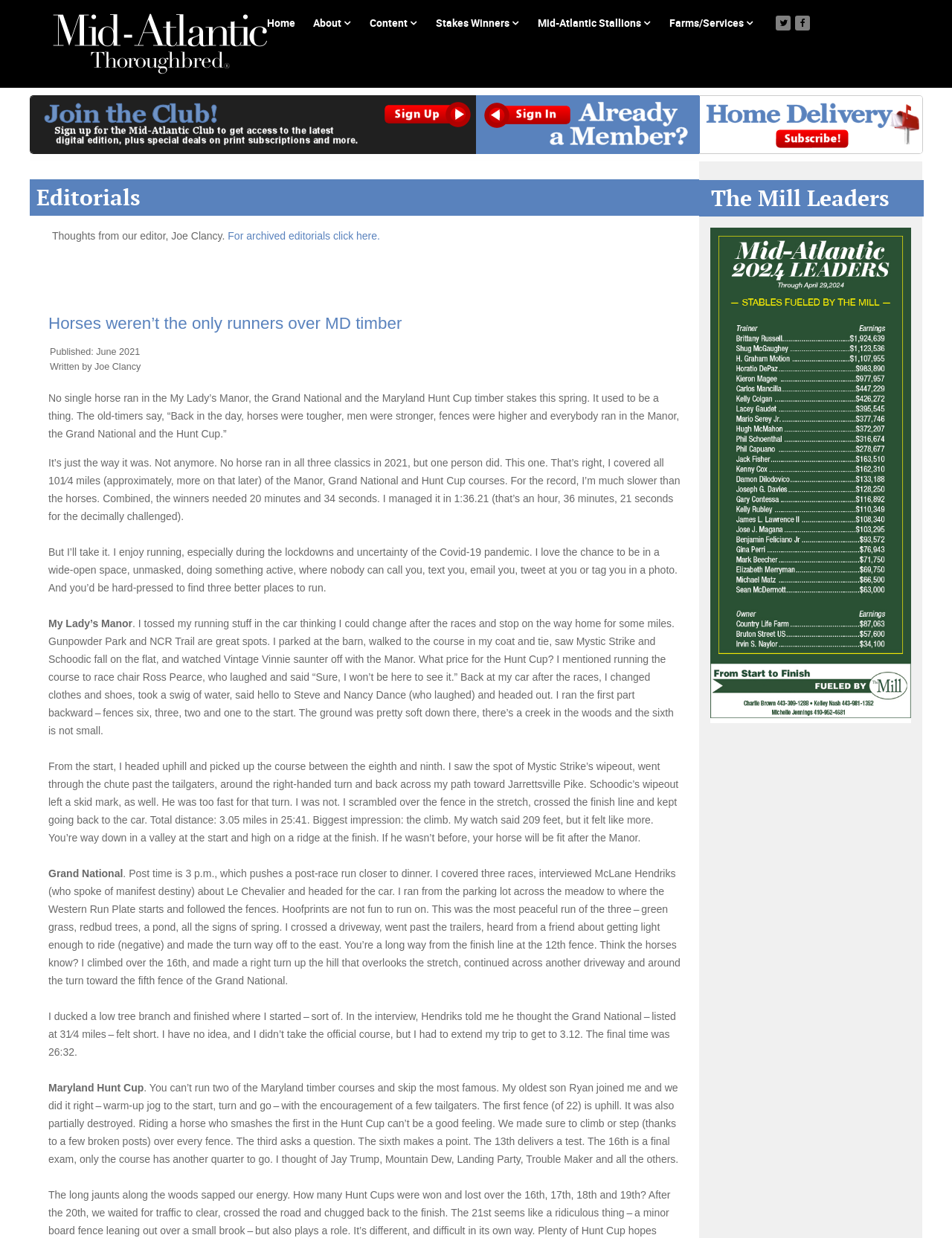Predict the bounding box of the UI element based on the description: "Mid-Atlantic Stallions". The coordinates should be four float numbers between 0 and 1, formatted as [left, top, right, bottom].

[0.555, 0.001, 0.692, 0.037]